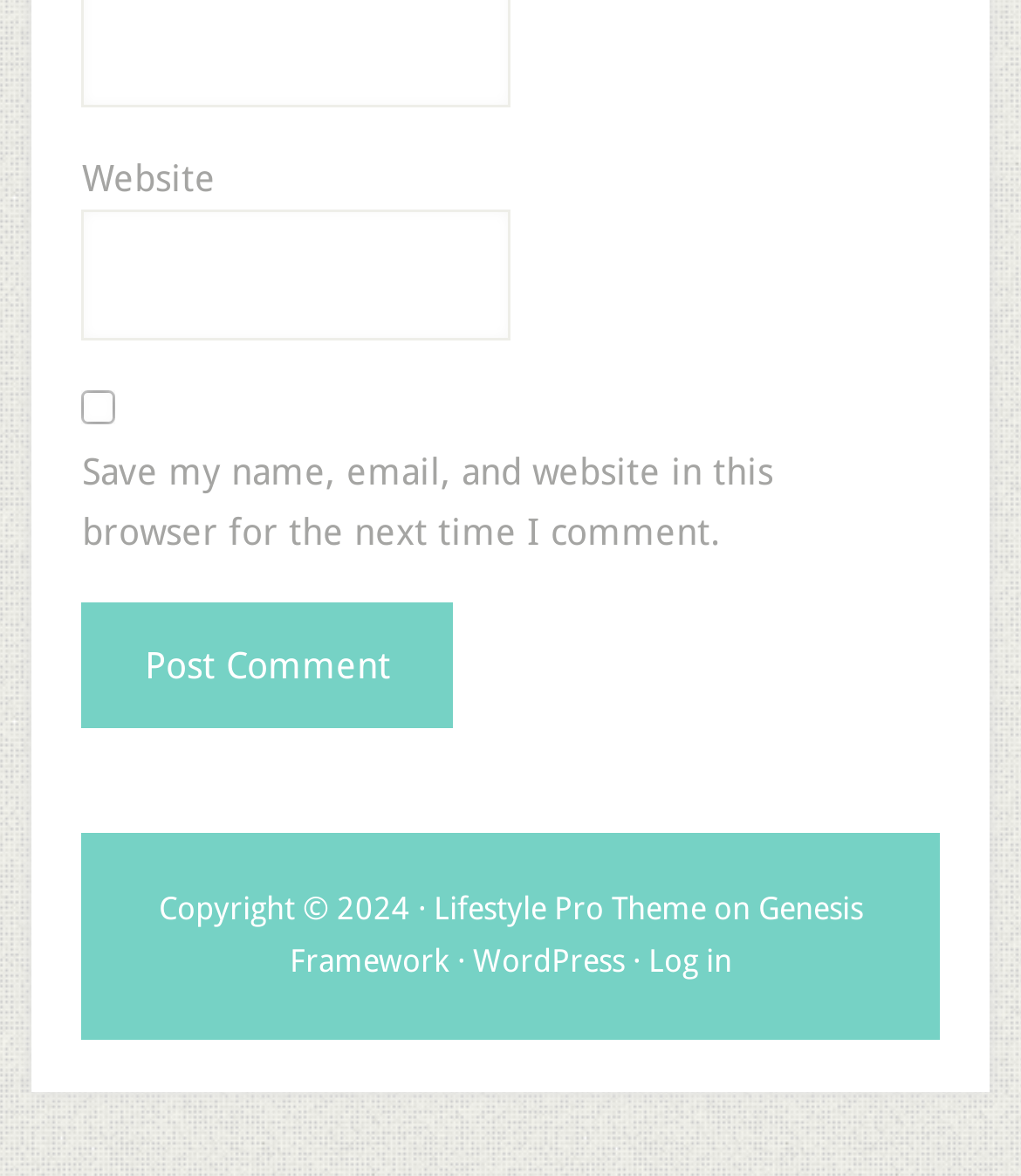Utilize the details in the image to thoroughly answer the following question: What is the copyright year?

The copyright information is located in the footer section and is denoted by the symbol '©'. The year mentioned is 2024, which is the copyright year.